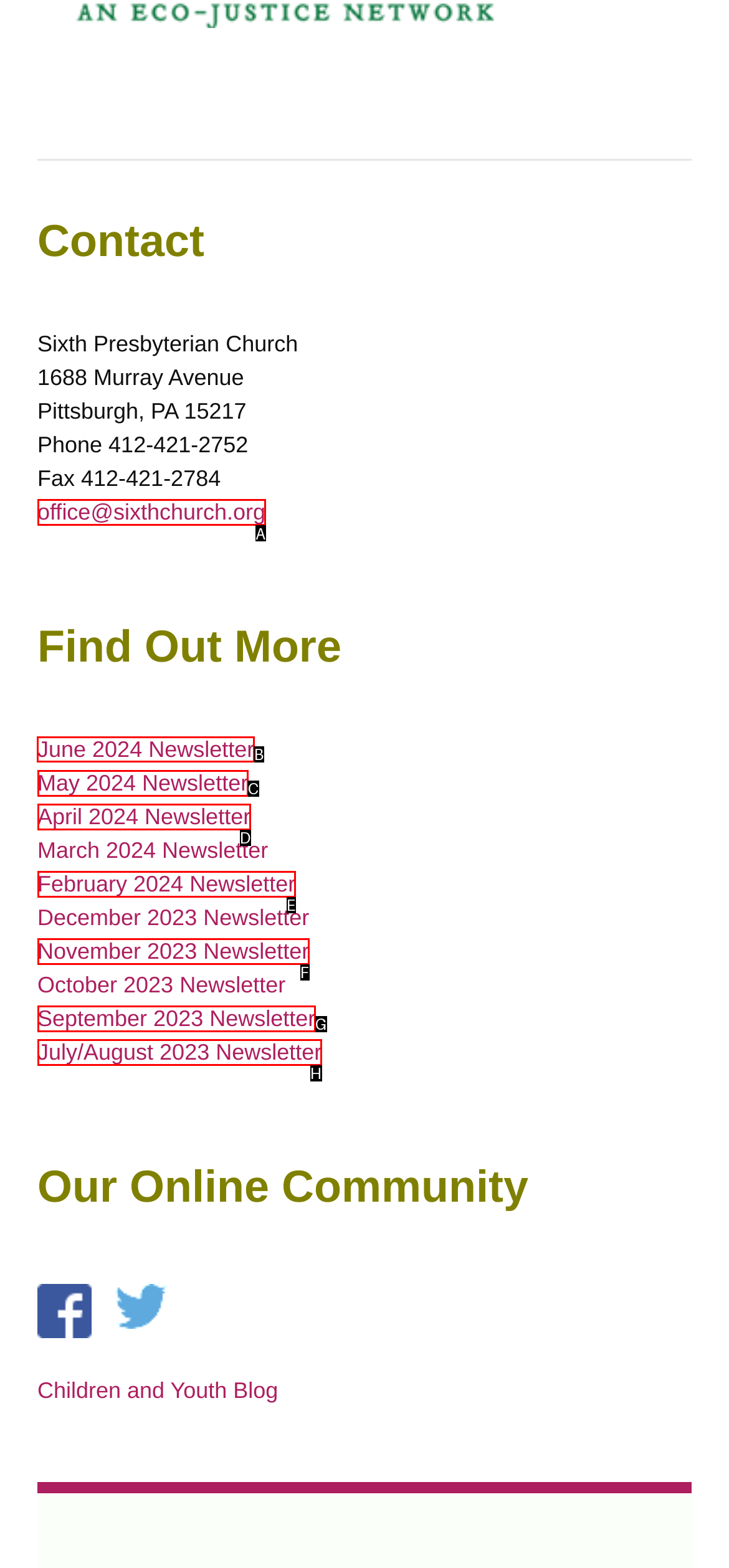Determine which HTML element to click for this task: Visit the 'June 2024 Newsletter' Provide the letter of the selected choice.

B